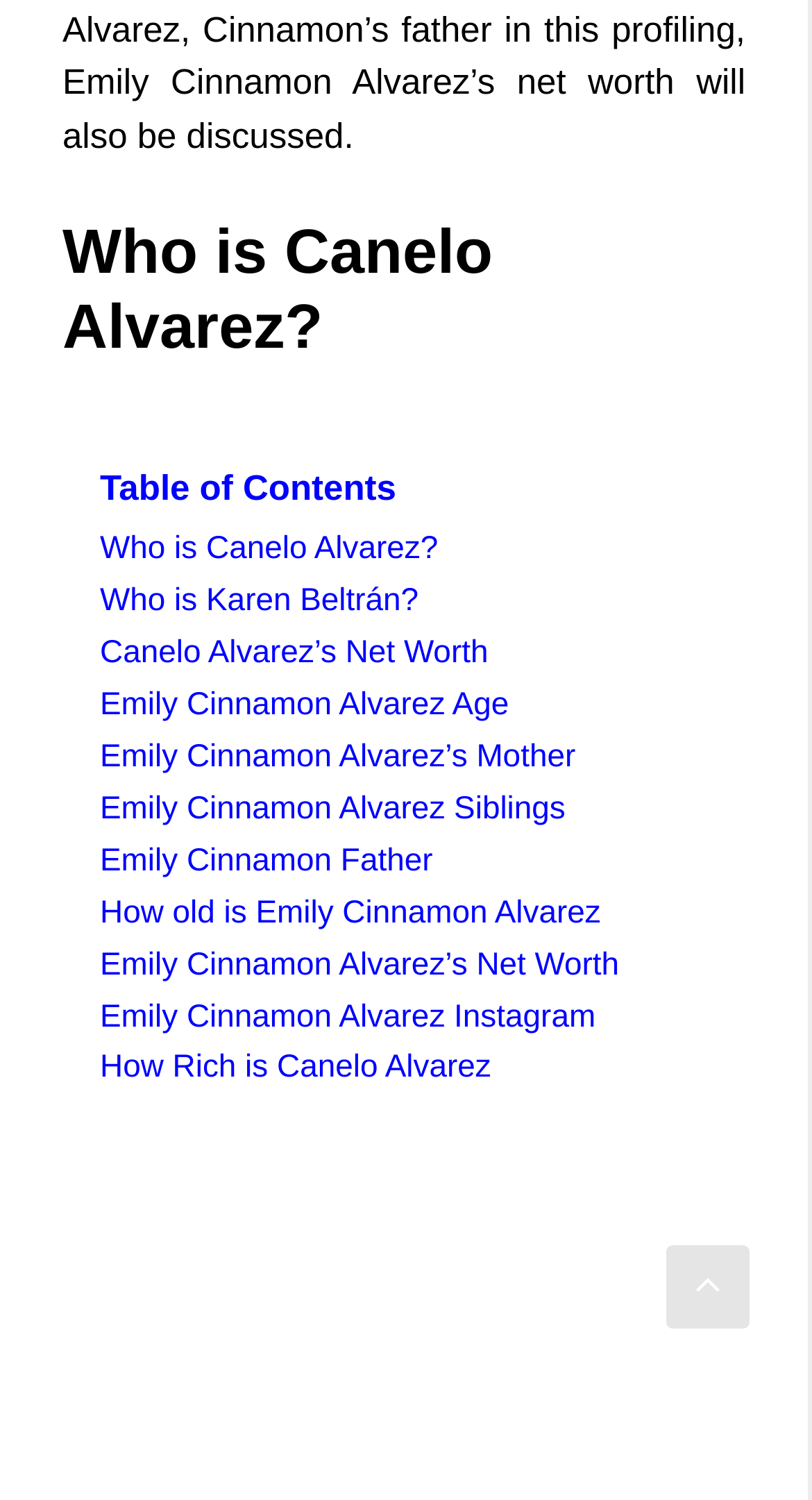What is the name of the person mentioned in the first heading?
Using the details from the image, give an elaborate explanation to answer the question.

The first heading on the webpage is 'Who is Canelo Alvarez?' which suggests that the webpage is about Canelo Alvarez, a famous boxer.